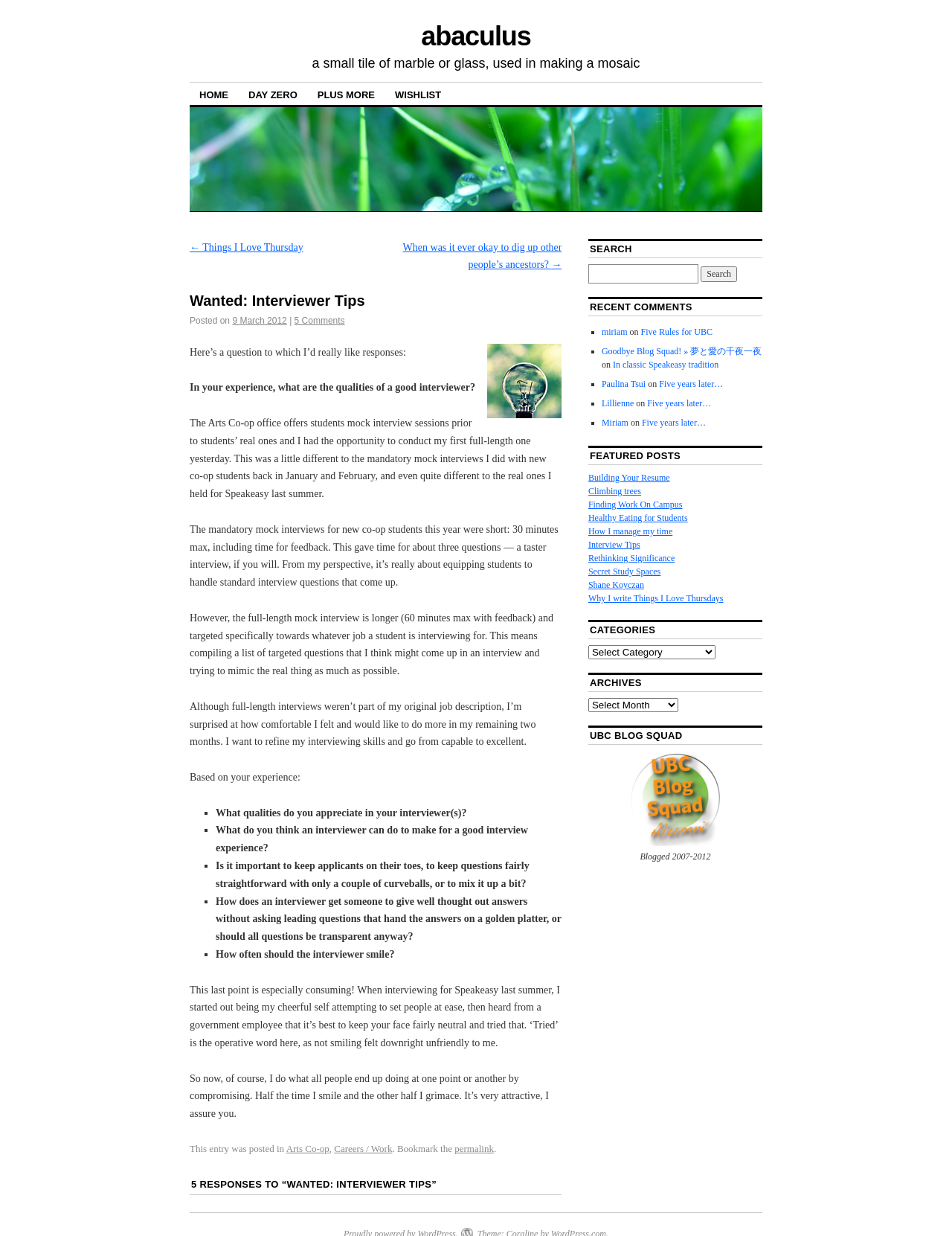Elaborate on the information and visuals displayed on the webpage.

This webpage is about a blog post titled "Wanted: Interviewer Tips" on a website called abaculus. The page has a navigation menu at the top with links to "HOME", "DAY ZERO", "PLUS MORE", and "WISHLIST". Below the navigation menu, there is a main content area with a heading "Wanted: Interviewer Tips" and a series of paragraphs discussing the author's experience with conducting mock interviews and seeking feedback on what makes a good interviewer.

The author shares their thoughts on the qualities of a good interviewer, including being able to make the interviewee feel comfortable and asking targeted questions. They also mention their own experience with conducting mock interviews and how they want to refine their skills.

The page also includes a section with a list of questions, such as "What qualities do you appreciate in your interviewer(s)?" and "How does an interviewer get someone to give well-thought-out answers without asking leading questions?" The author is seeking feedback and responses to these questions.

On the right-hand side of the page, there are several sections, including a search bar, a list of recent comments, and a section featuring featured posts with links to other articles on the website. There is also a categories section with a dropdown menu.

Overall, the webpage is a blog post discussing the author's experience with interviewing and seeking feedback from readers on what makes a good interviewer.